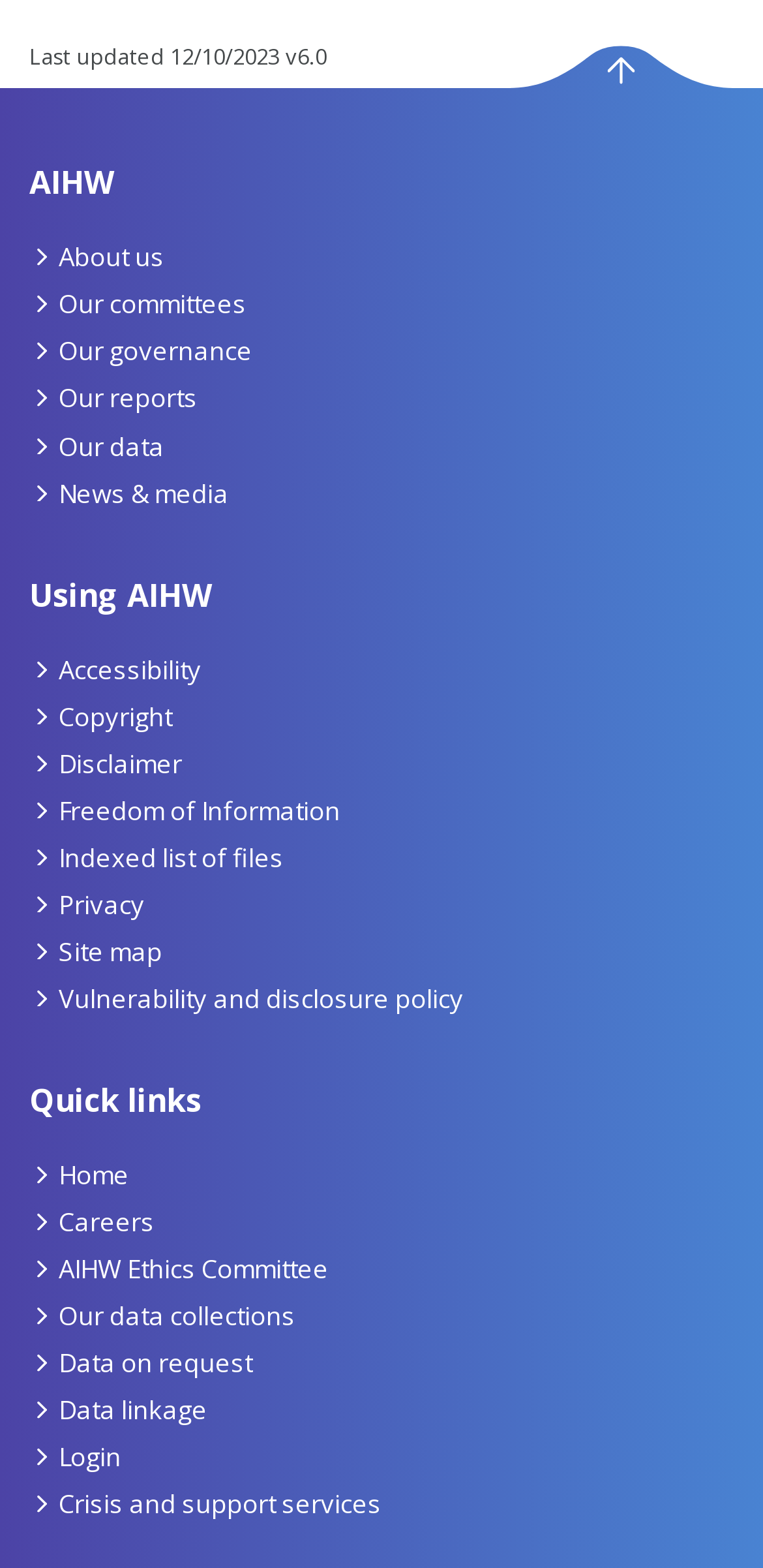Answer this question using a single word or a brief phrase:
How many links are there under the 'Using AIHW' heading?

2